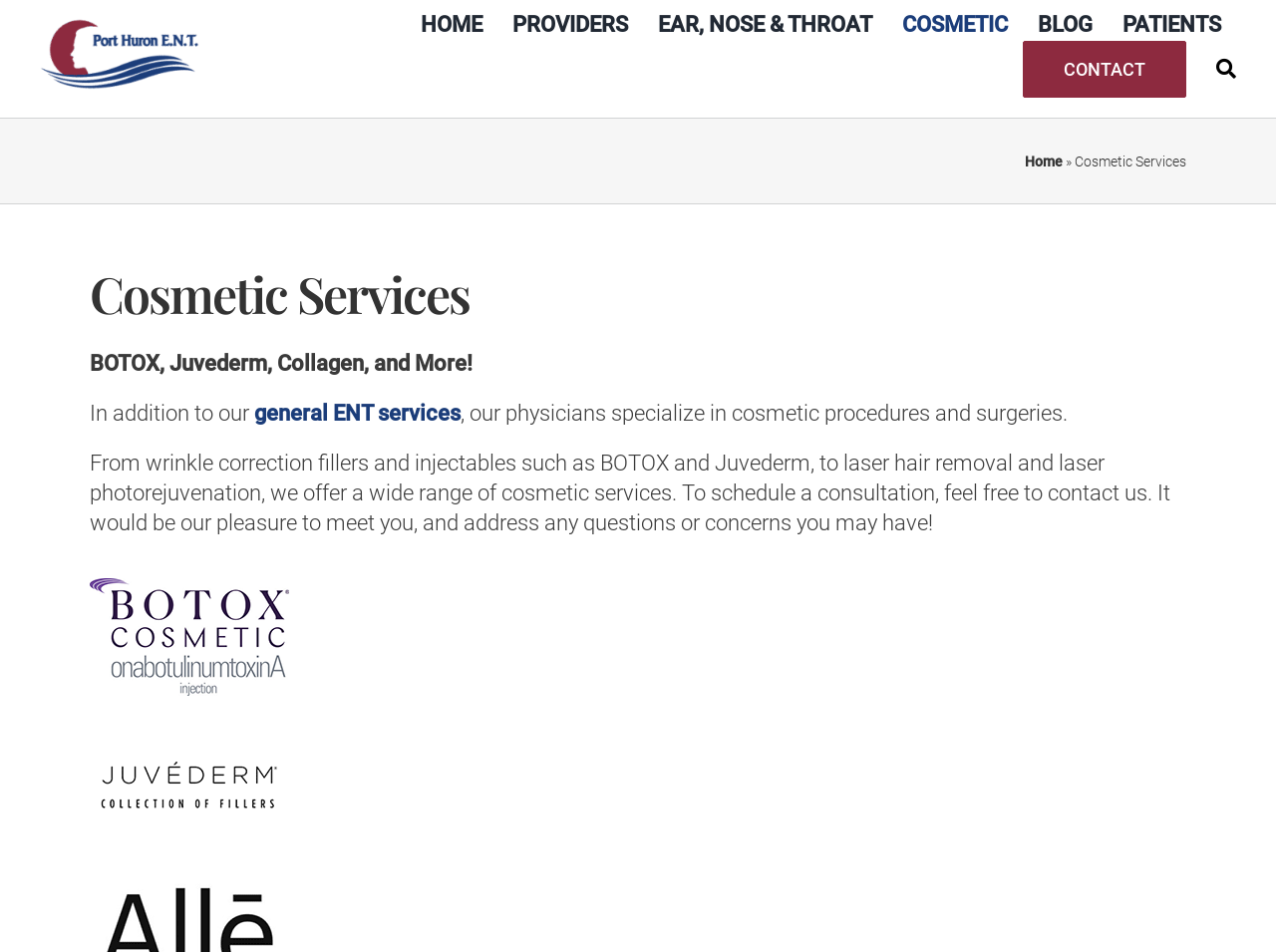Locate the bounding box for the described UI element: "Ear, Nose & Throat". Ensure the coordinates are four float numbers between 0 and 1, formatted as [left, top, right, bottom].

[0.516, 0.01, 0.684, 0.042]